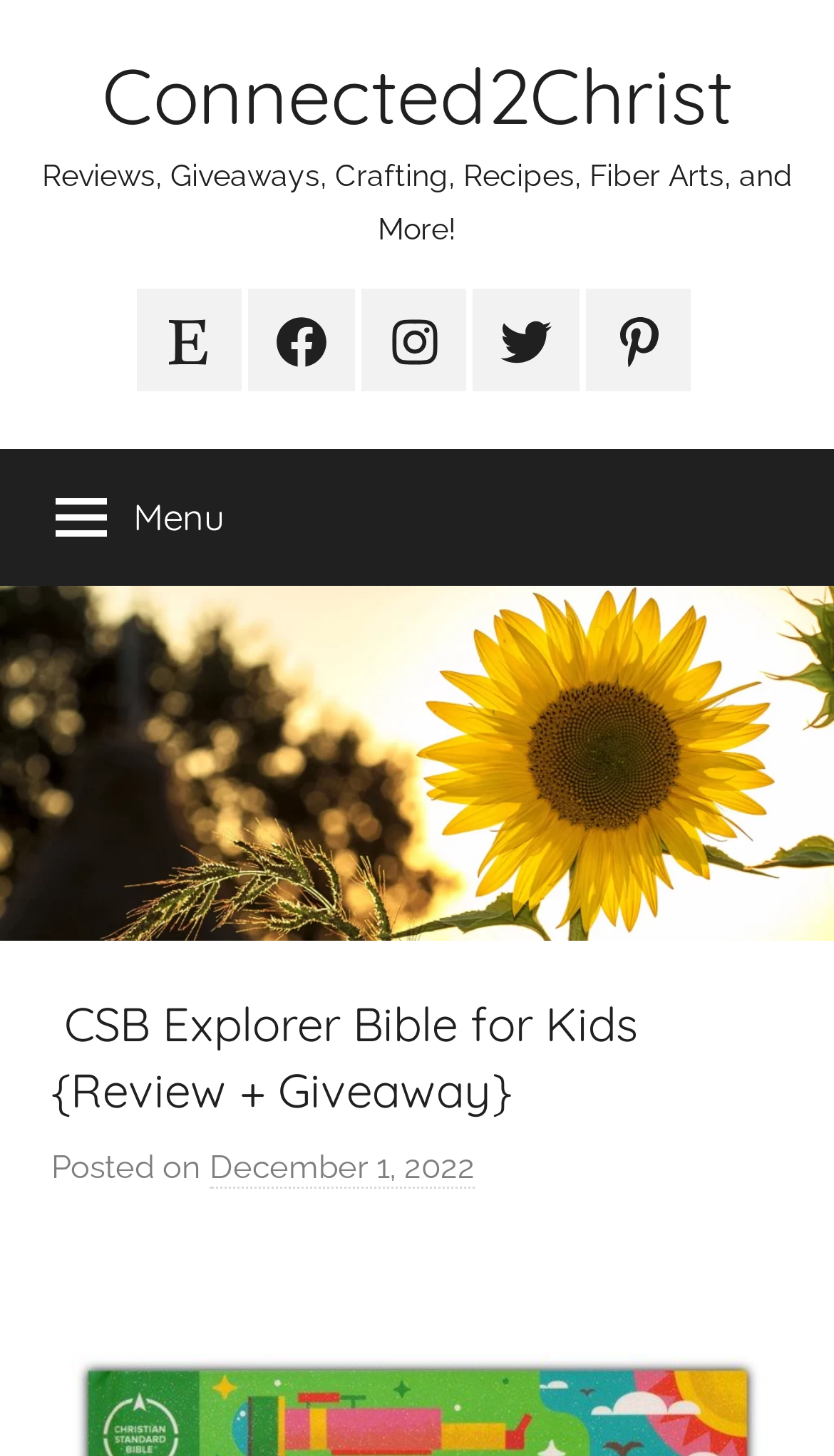Locate the bounding box coordinates of the clickable area needed to fulfill the instruction: "Click on 'NOTIFY ME'".

None